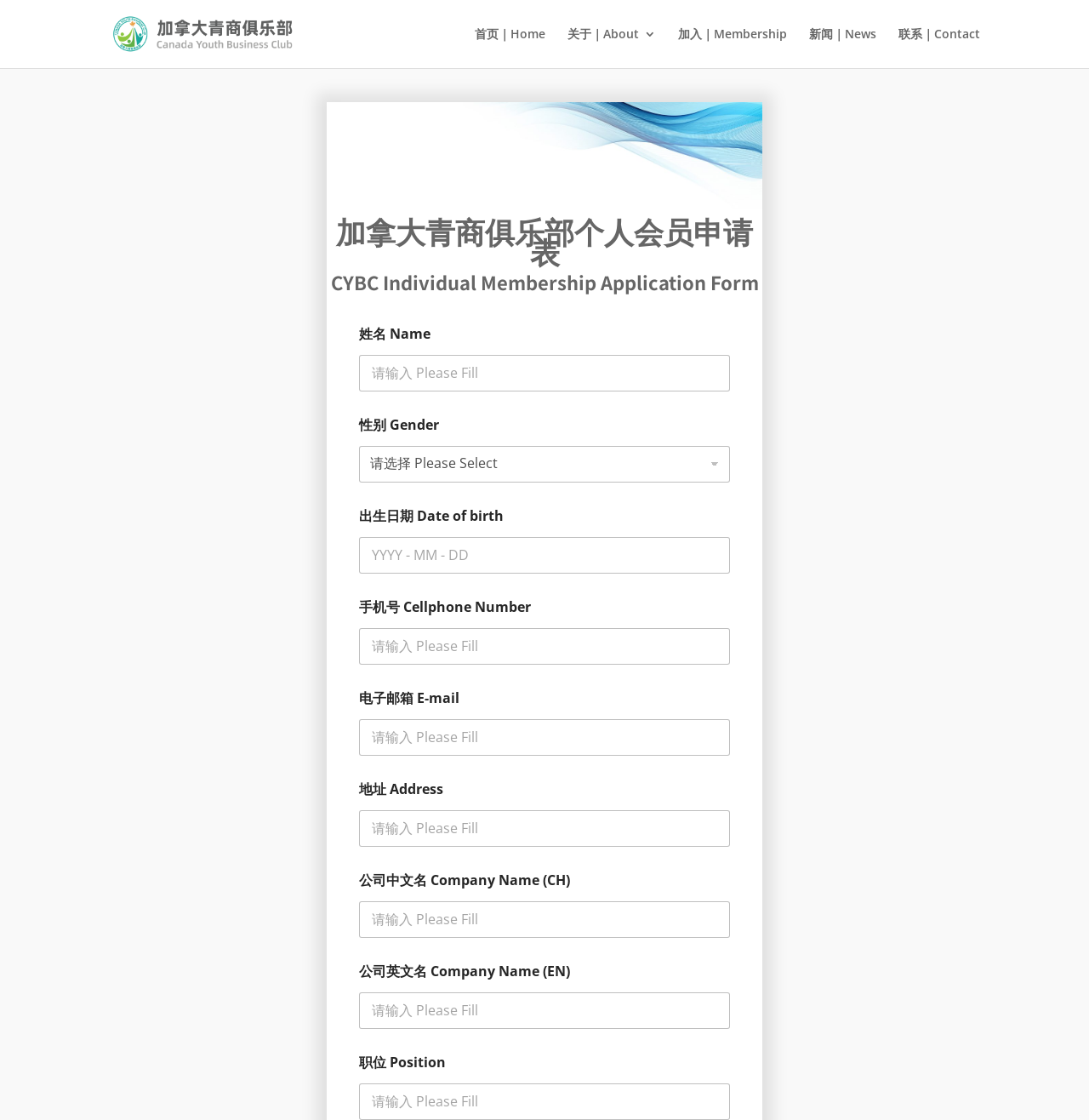Determine the bounding box coordinates for the element that should be clicked to follow this instruction: "click 加拿大青商俱乐部". The coordinates should be given as four float numbers between 0 and 1, in the format [left, top, right, bottom].

[0.103, 0.022, 0.271, 0.036]